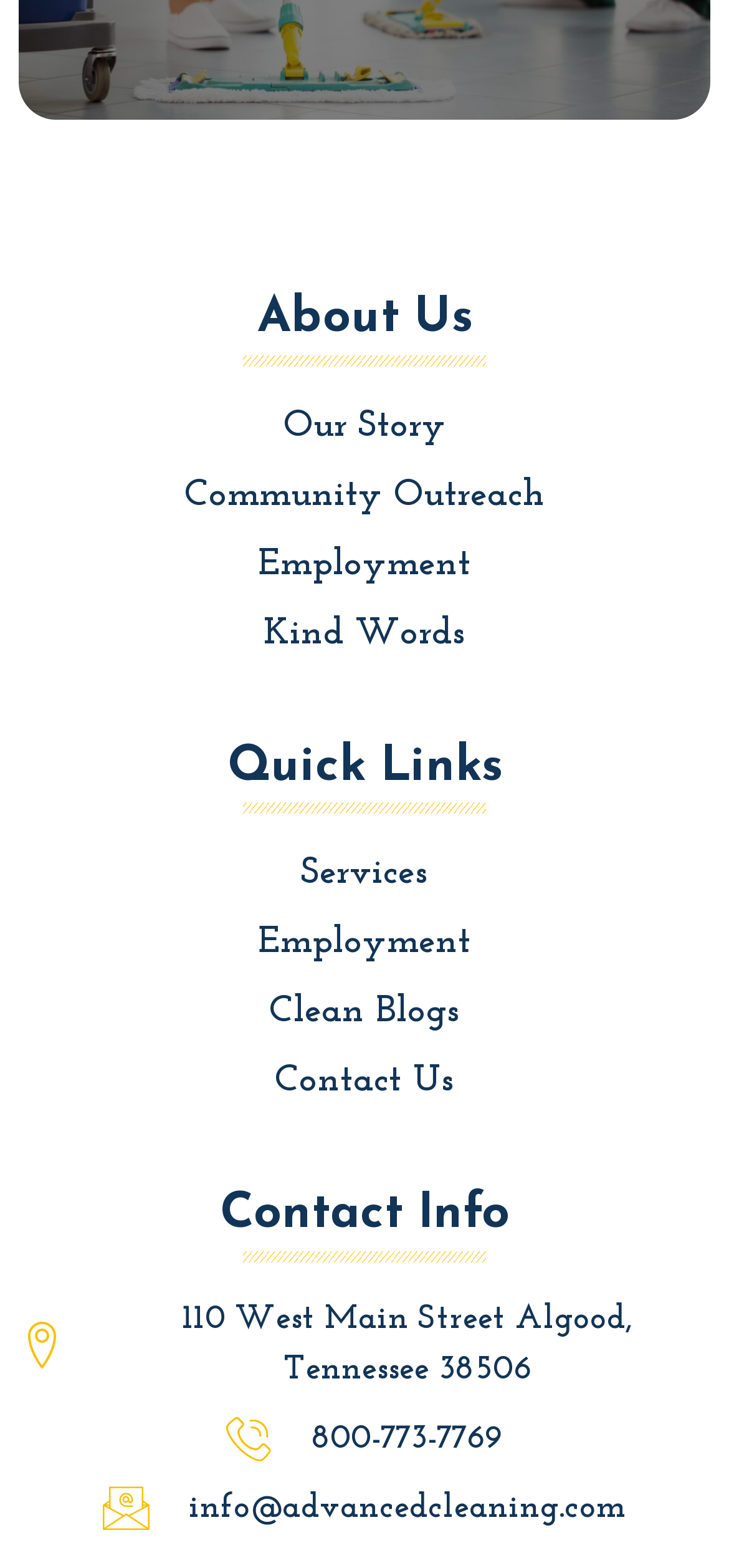Respond concisely with one word or phrase to the following query:
What is the company's email address?

info@advancedcleaning.com